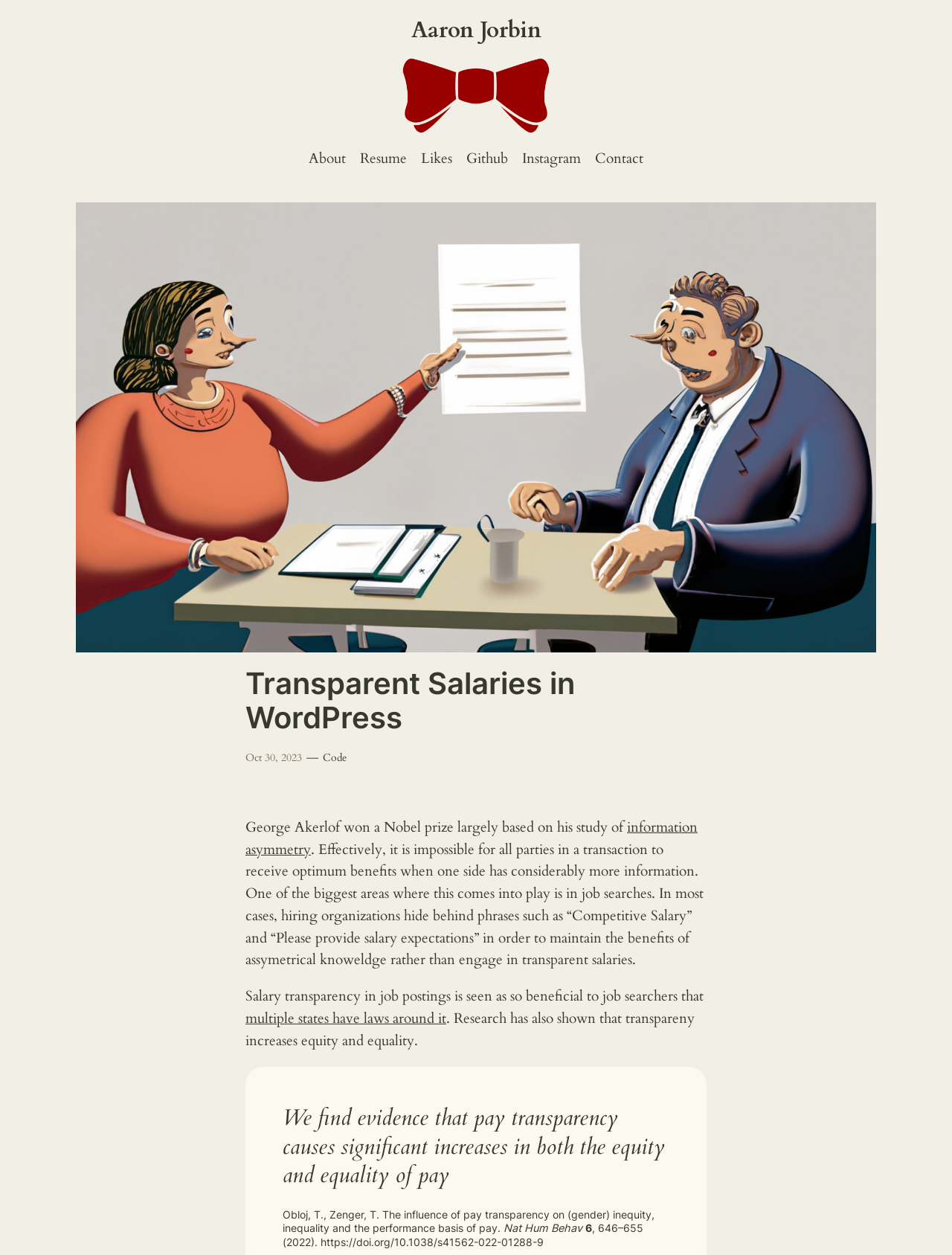Determine the bounding box coordinates of the area to click in order to meet this instruction: "Learn more about information asymmetry".

[0.258, 0.651, 0.733, 0.684]